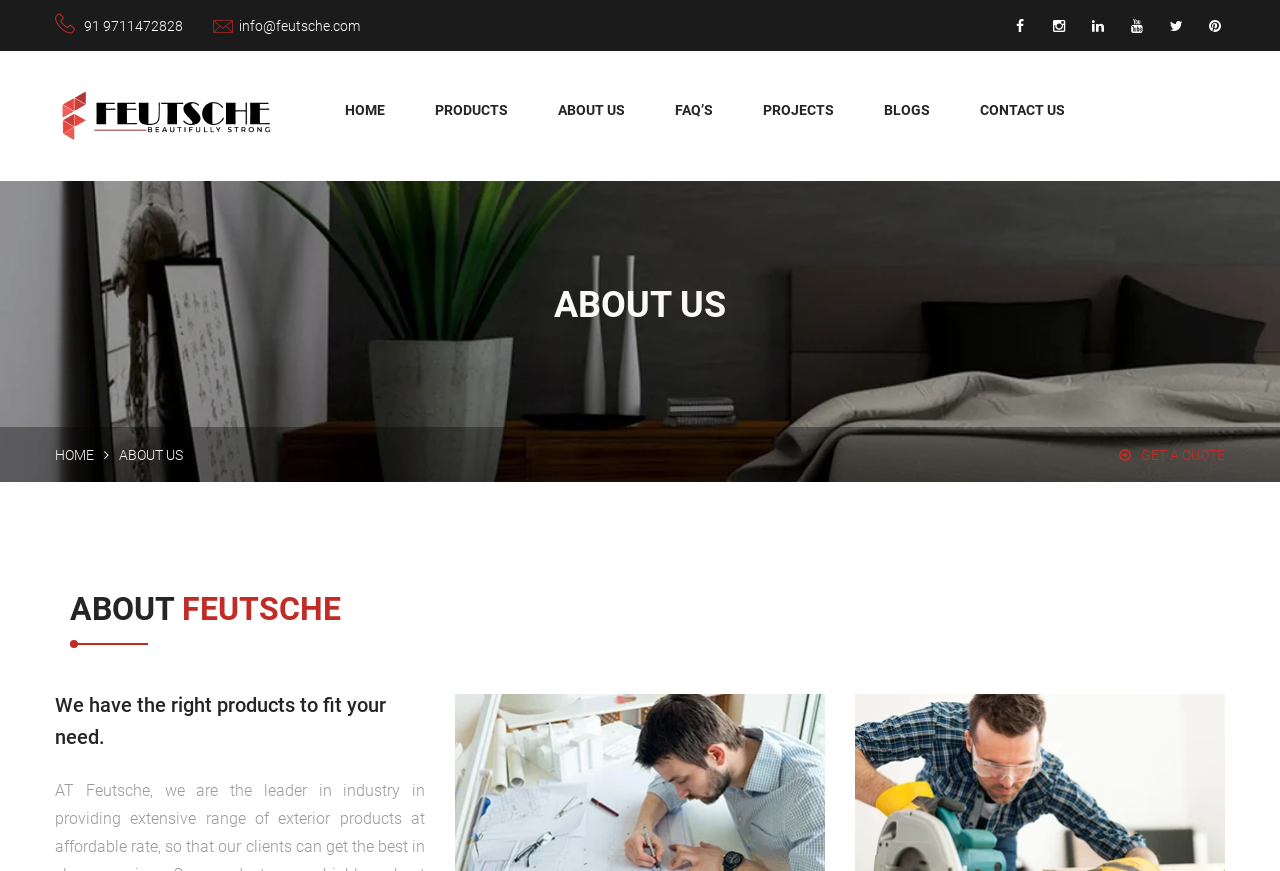Please give a succinct answer to the question in one word or phrase:
What is the company's contact email?

info@feutsche.com